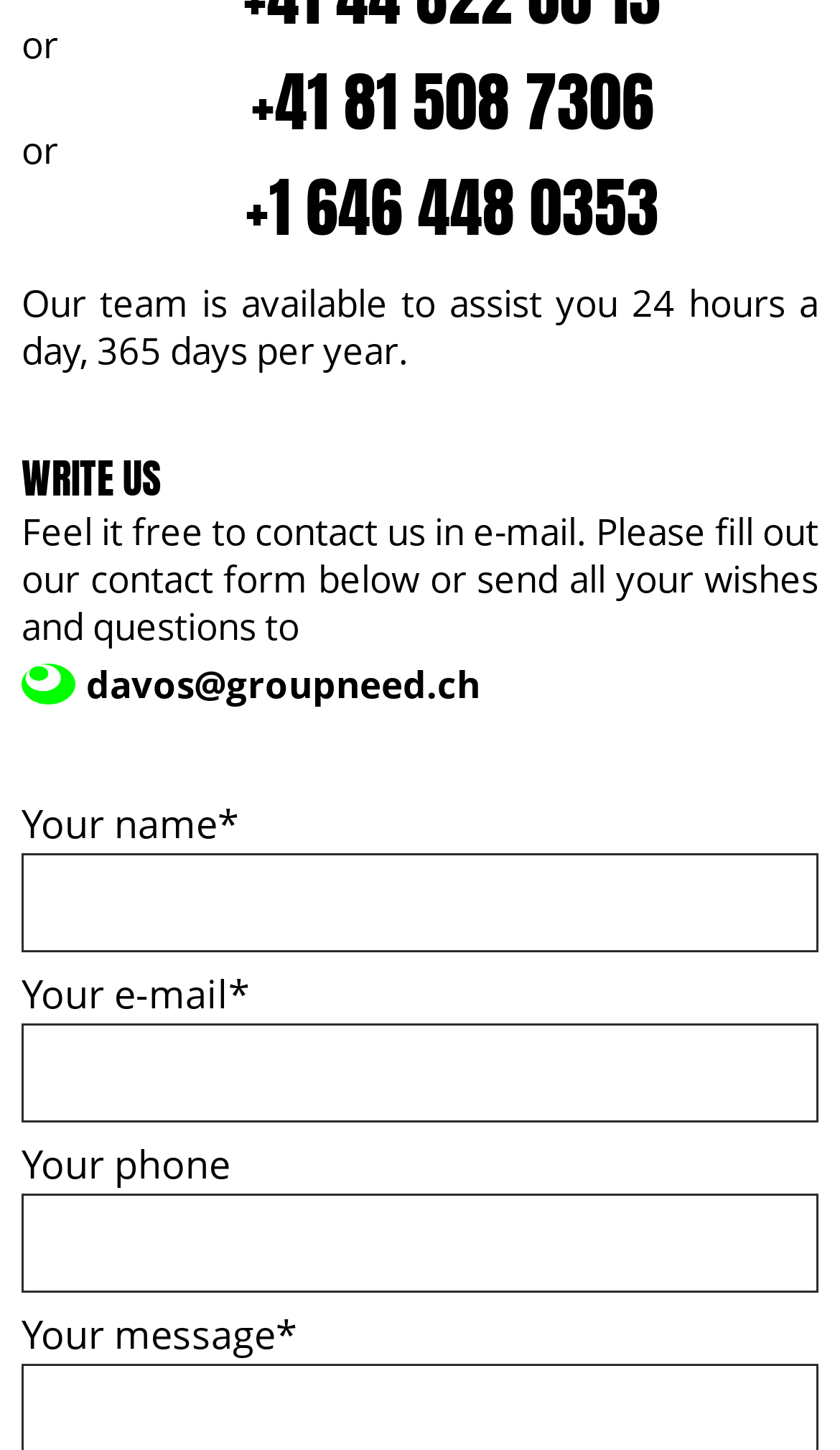What is the purpose of the contact form?
Answer the question in a detailed and comprehensive manner.

The contact form on the webpage is provided for users to reach out to the team. The form allows users to input their name, email, phone number, and message, and submit it to the team. The purpose of the contact form is to facilitate communication between users and the team.